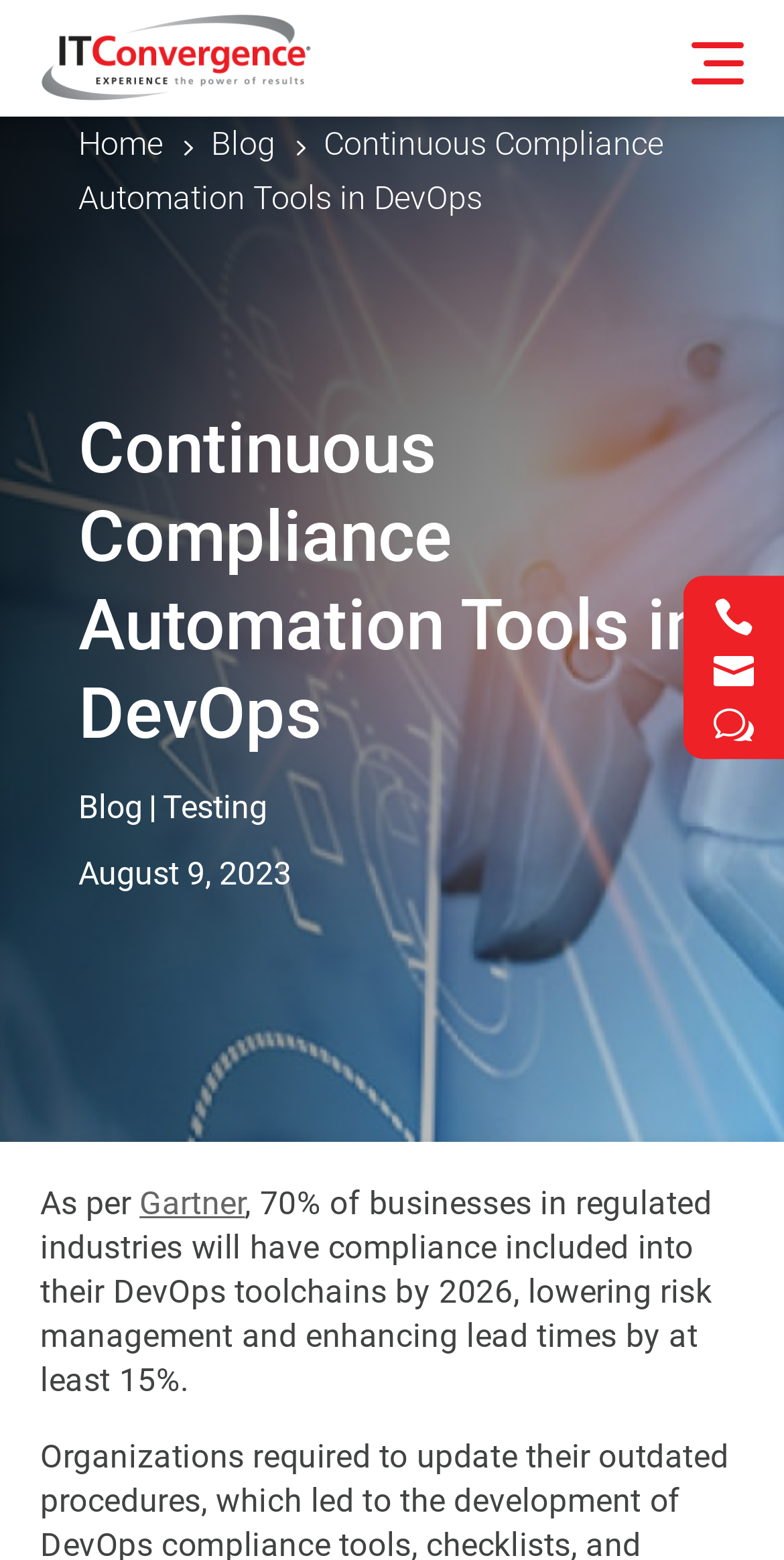Please give the bounding box coordinates of the area that should be clicked to fulfill the following instruction: "Click the logo". The coordinates should be in the format of four float numbers from 0 to 1, i.e., [left, top, right, bottom].

[0.051, 0.048, 0.396, 0.072]